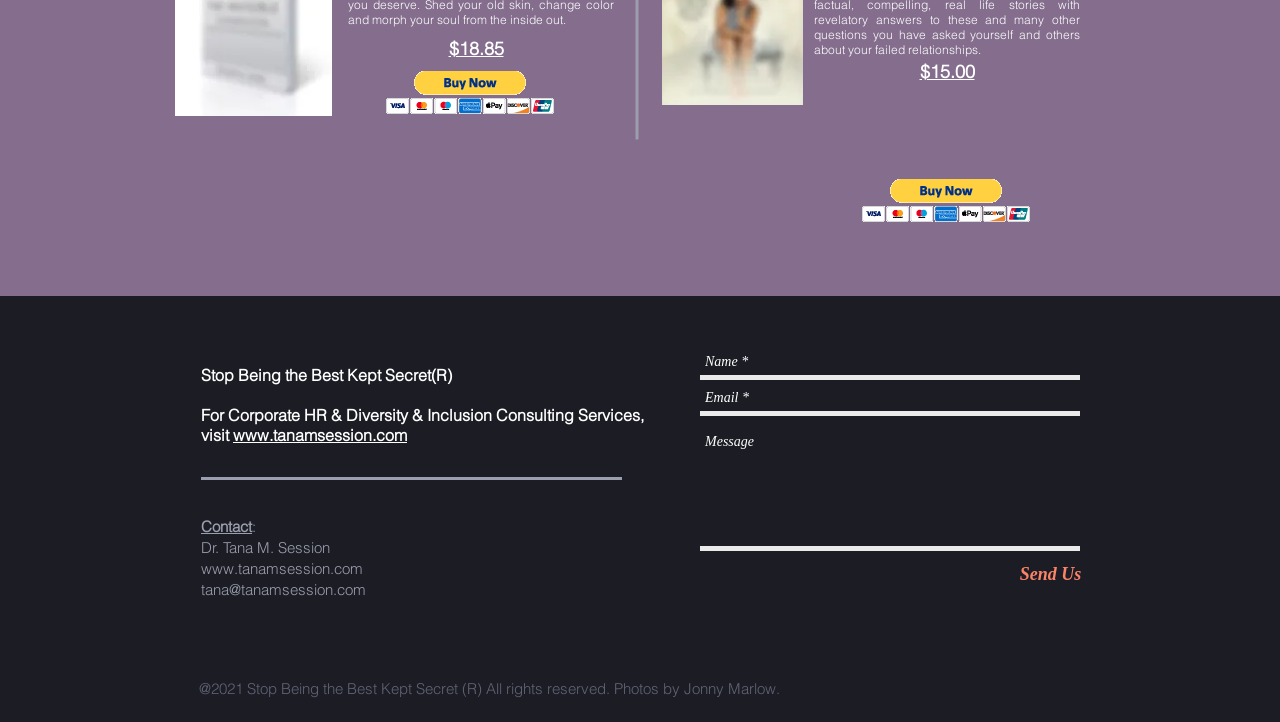Locate the bounding box of the UI element described in the following text: "aria-label="Name *" name="name-*" placeholder="Name *"".

[0.547, 0.483, 0.844, 0.526]